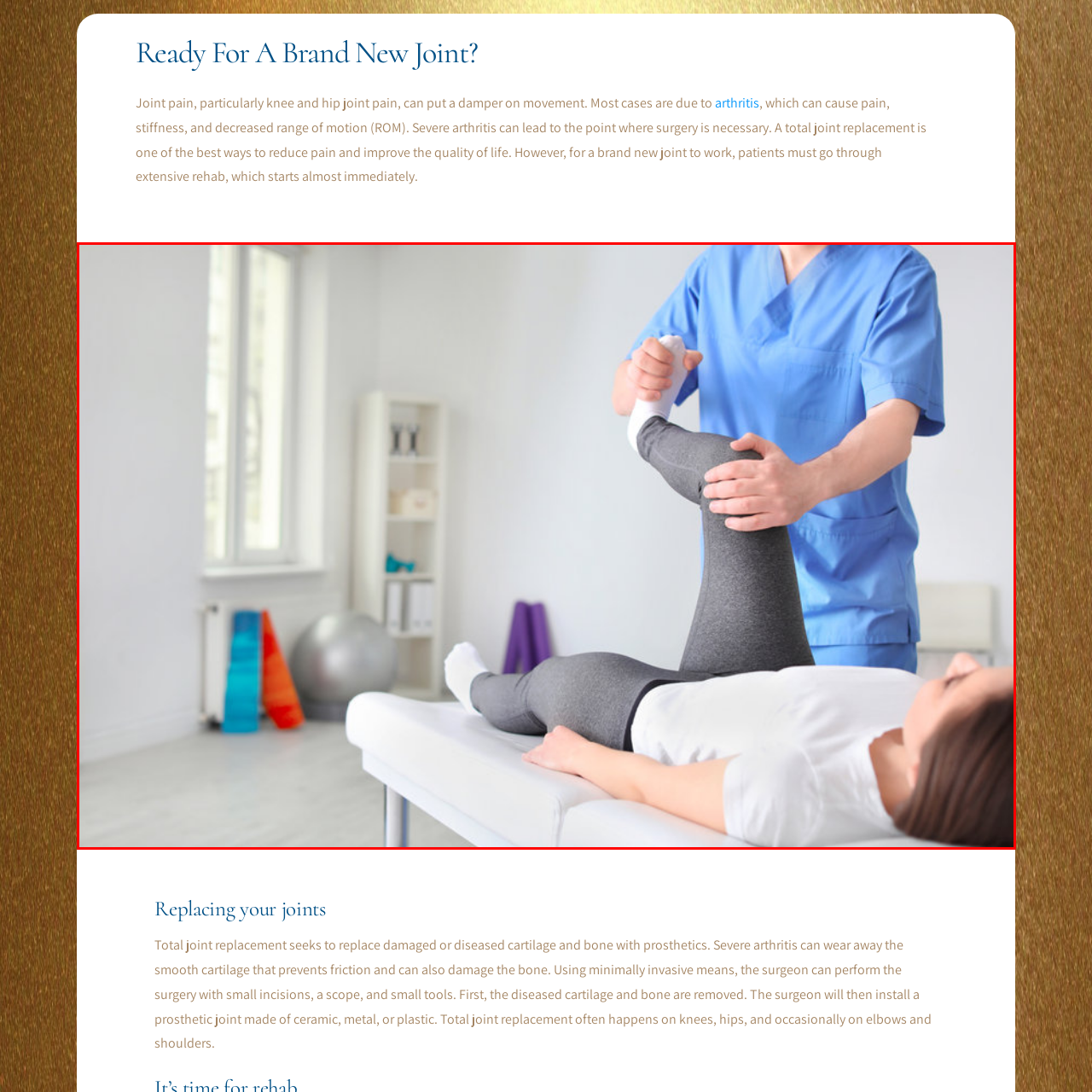Use the image within the highlighted red box to answer the following question with a single word or phrase:
What is the purpose of physical rehabilitation after total joint replacement surgery?

Enhancing movement and alleviating discomfort